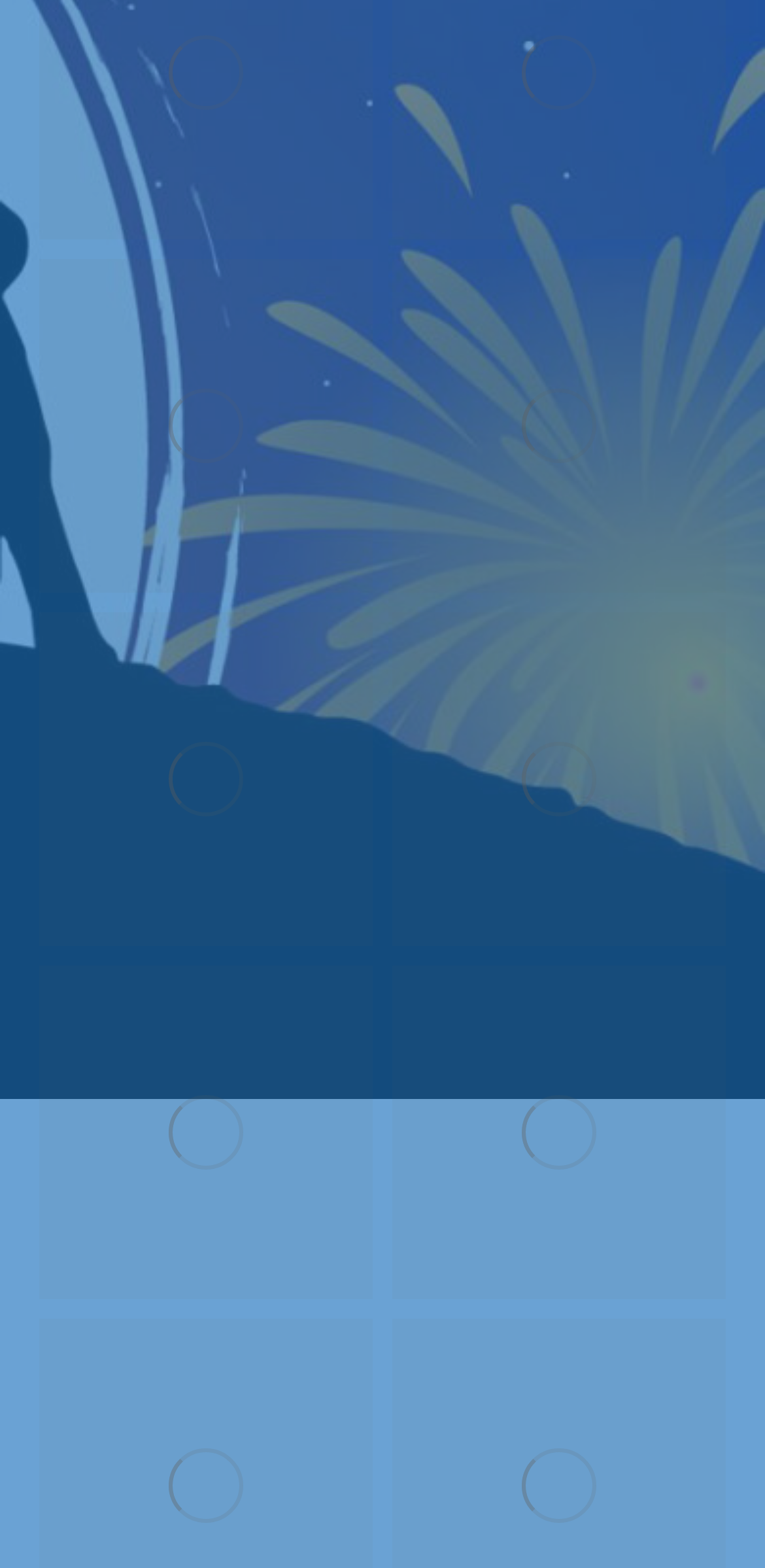What is the shape of the icon in each link?
Provide a one-word or short-phrase answer based on the image.

Square